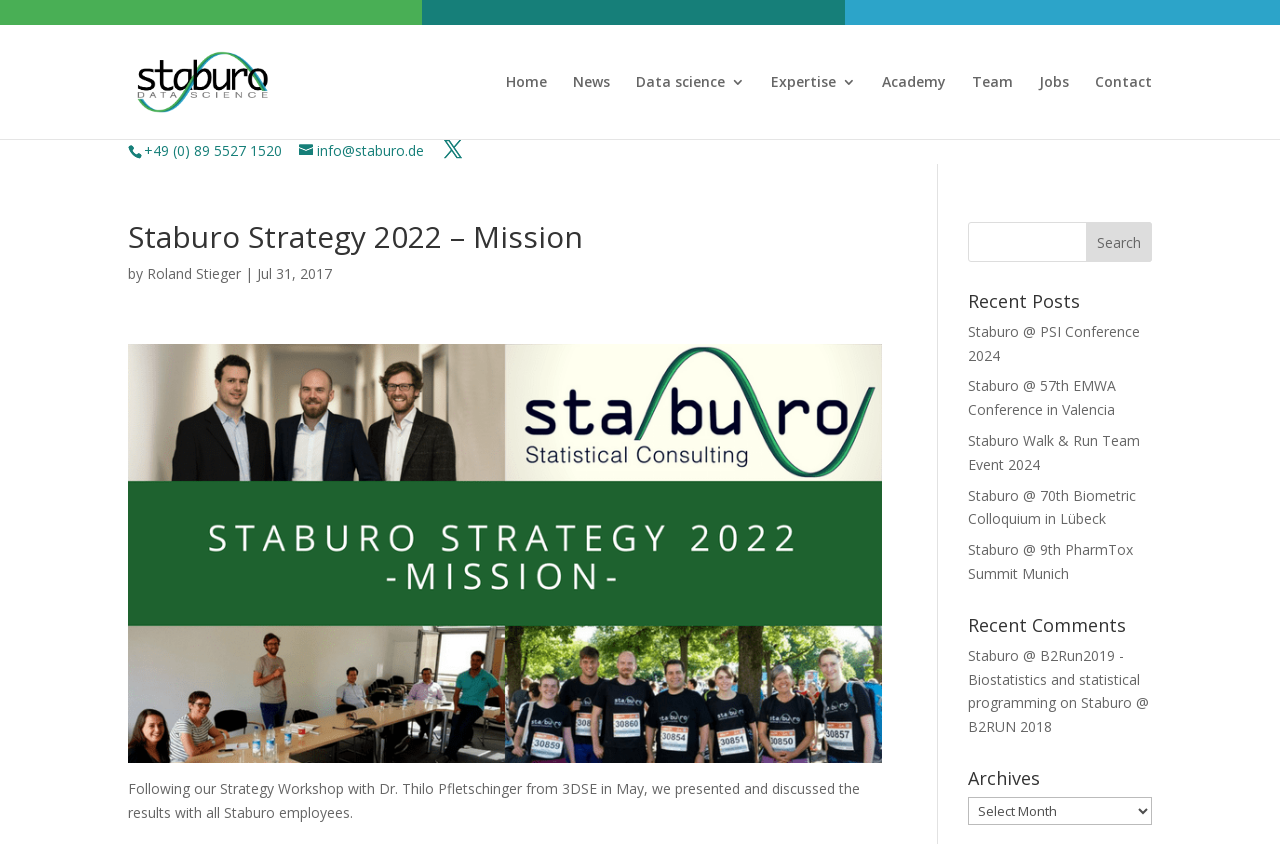Bounding box coordinates should be in the format (top-left x, top-left y, bottom-right x, bottom-right y) and all values should be floating point numbers between 0 and 1. Determine the bounding box coordinate for the UI element described as: Staburo @ PSI Conference 2024

[0.756, 0.381, 0.891, 0.432]